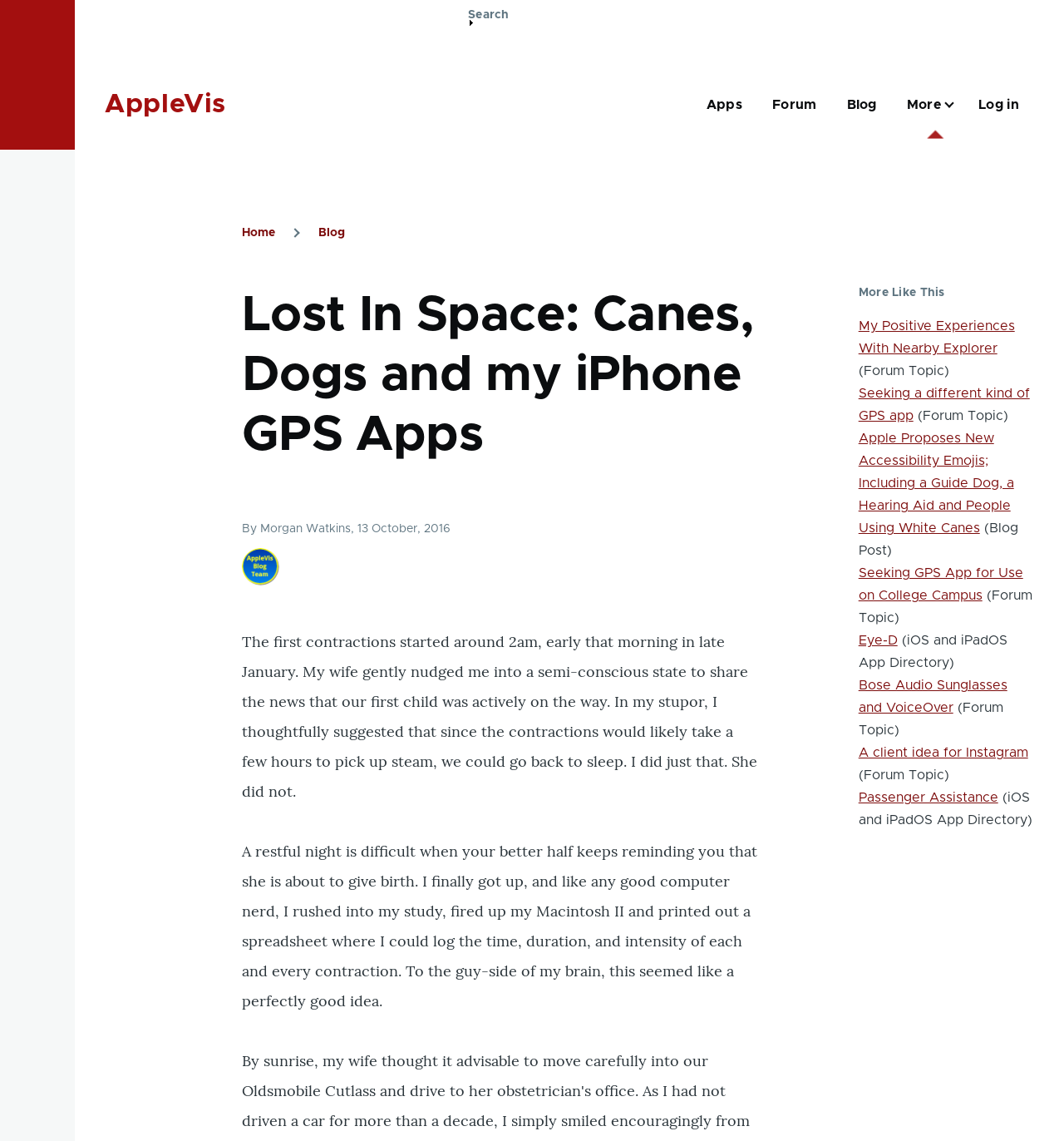Locate the bounding box coordinates of the area to click to fulfill this instruction: "Go to the Apps page". The bounding box should be presented as four float numbers between 0 and 1, in the order [left, top, right, bottom].

[0.664, 0.056, 0.698, 0.128]